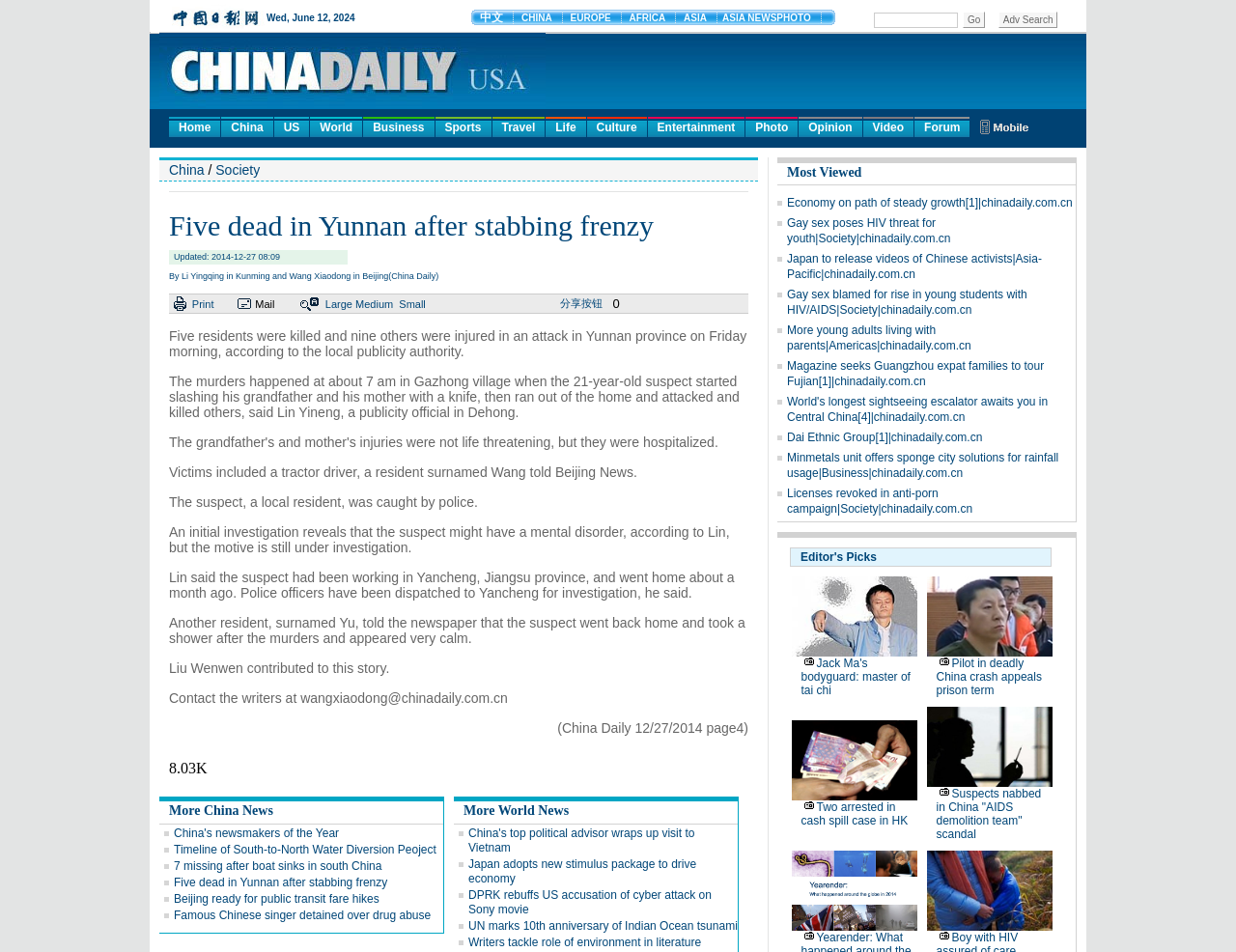Determine the bounding box coordinates of the UI element described by: "More World News".

[0.375, 0.844, 0.46, 0.859]